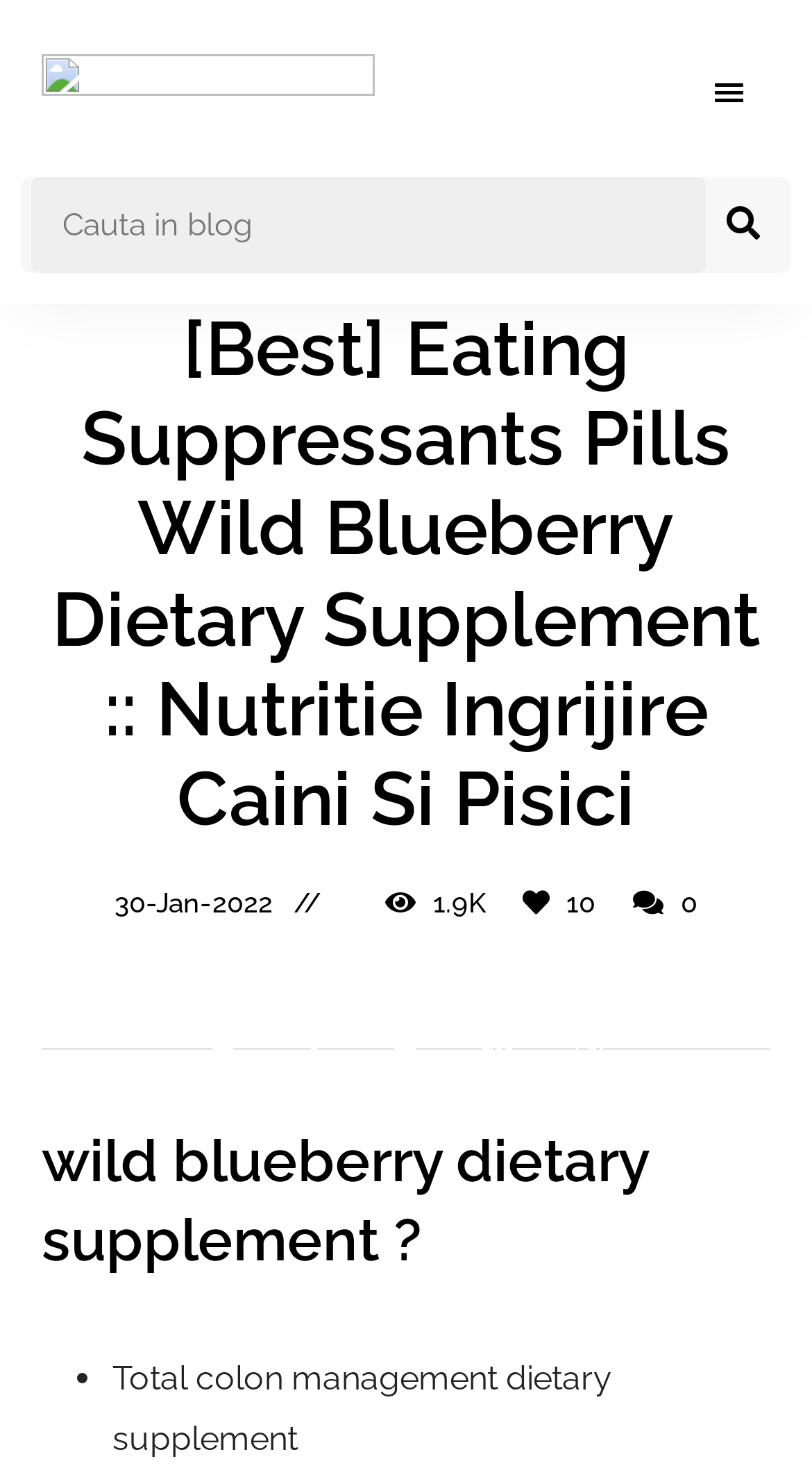Locate the bounding box coordinates of the UI element described by: "name="s" placeholder="Cauta in blog"". Provide the coordinates as four float numbers between 0 and 1, formatted as [left, top, right, bottom].

[0.038, 0.121, 0.869, 0.186]